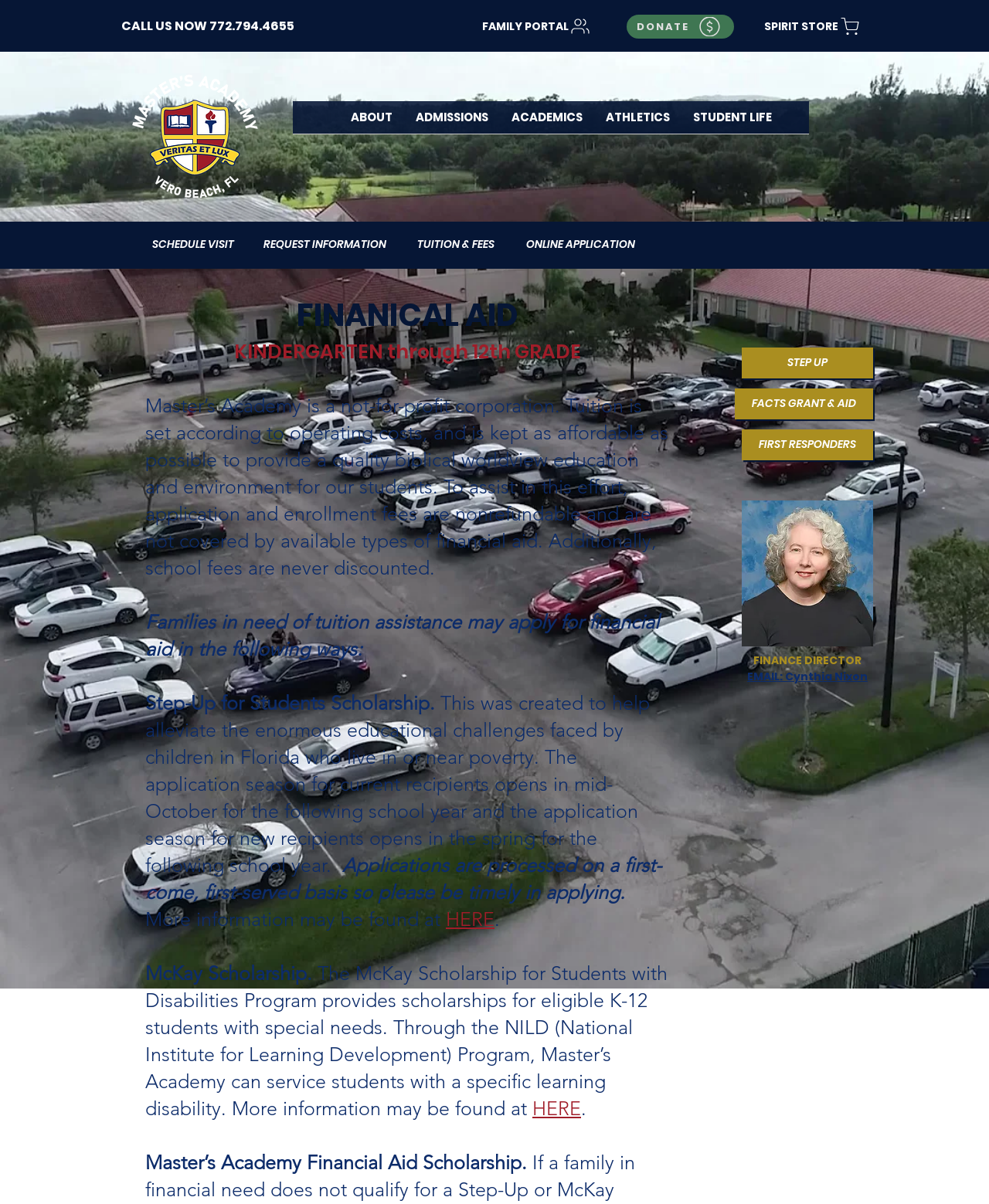Based on what you see in the screenshot, provide a thorough answer to this question: What is the purpose of the Step-Up for Students Scholarship?

The purpose of the Step-Up for Students Scholarship is explained in the static text element that describes the scholarship, stating that it was created to help alleviate the enormous educational challenges faced by children in Florida who live in or near poverty.